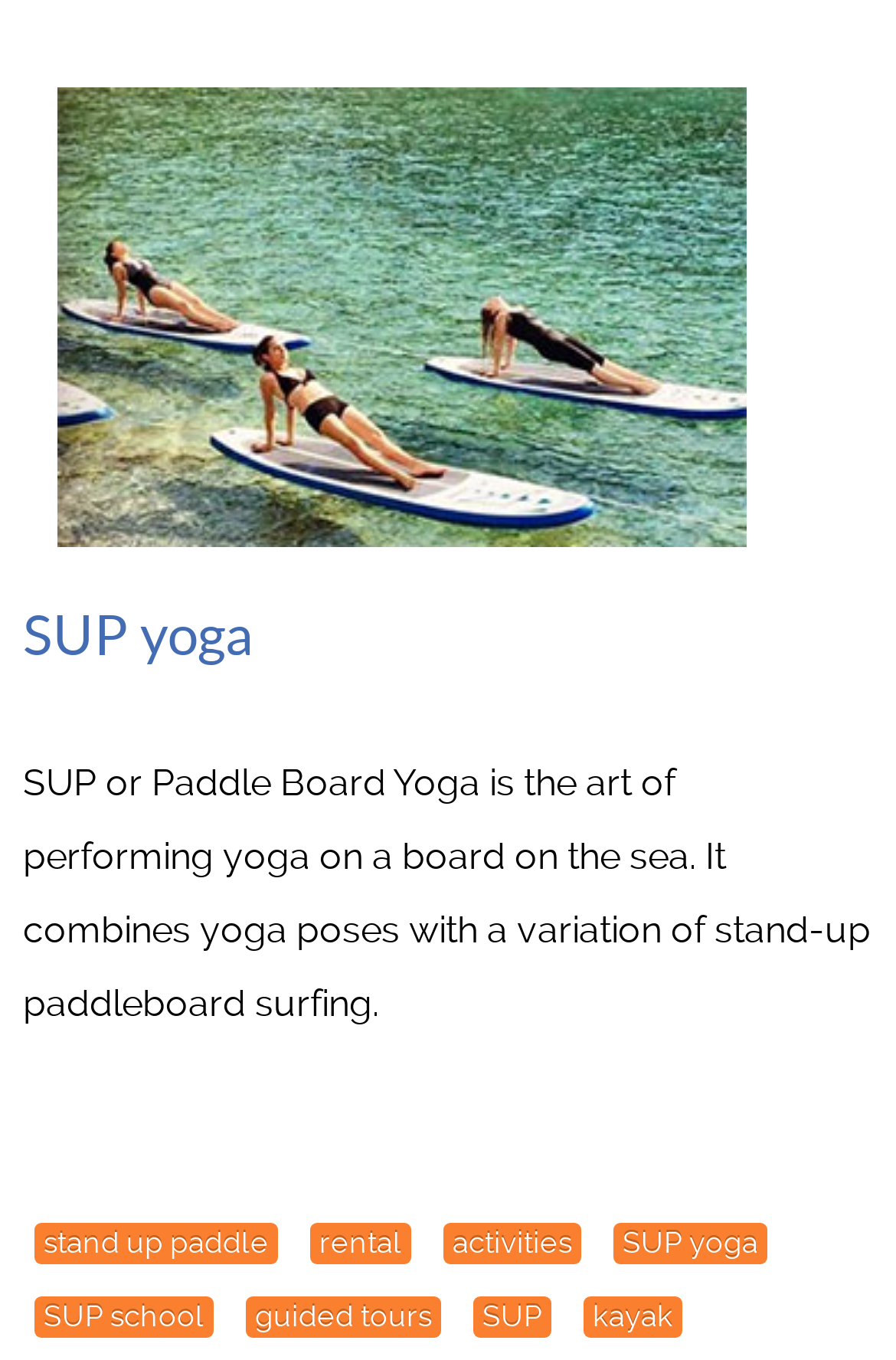What is SUP yoga?
Look at the screenshot and respond with one word or a short phrase.

Yoga on a board on the sea